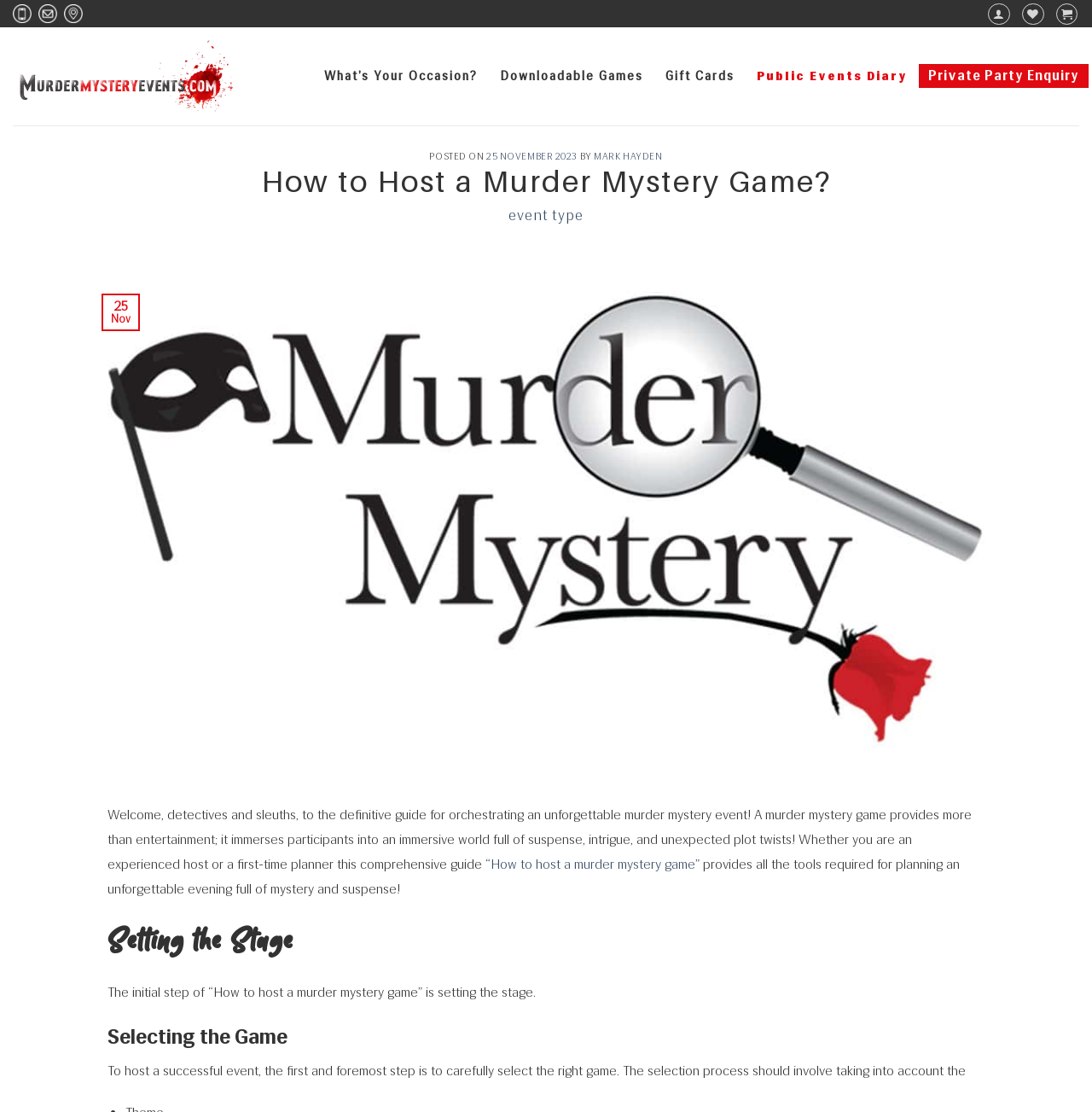Look at the image and give a detailed response to the following question: What is the purpose of a murder mystery game?

According to the webpage, a murder mystery game provides more than entertainment; it immerses participants into an immersive world full of suspense, intrigue, and unexpected plot twists, as stated in the introductory paragraph.